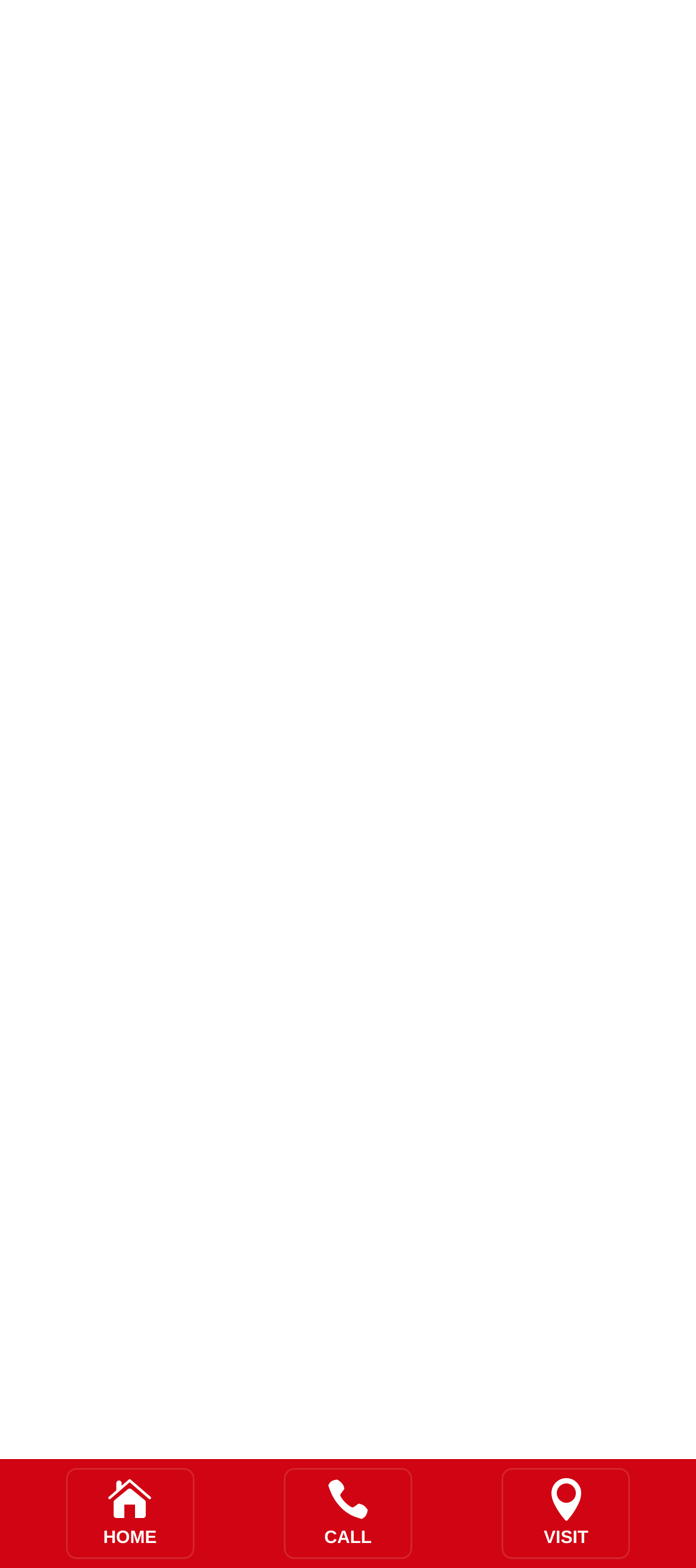Give a concise answer using one word or a phrase to the following question:
What are the open hours on Saturday?

8am – 5pm